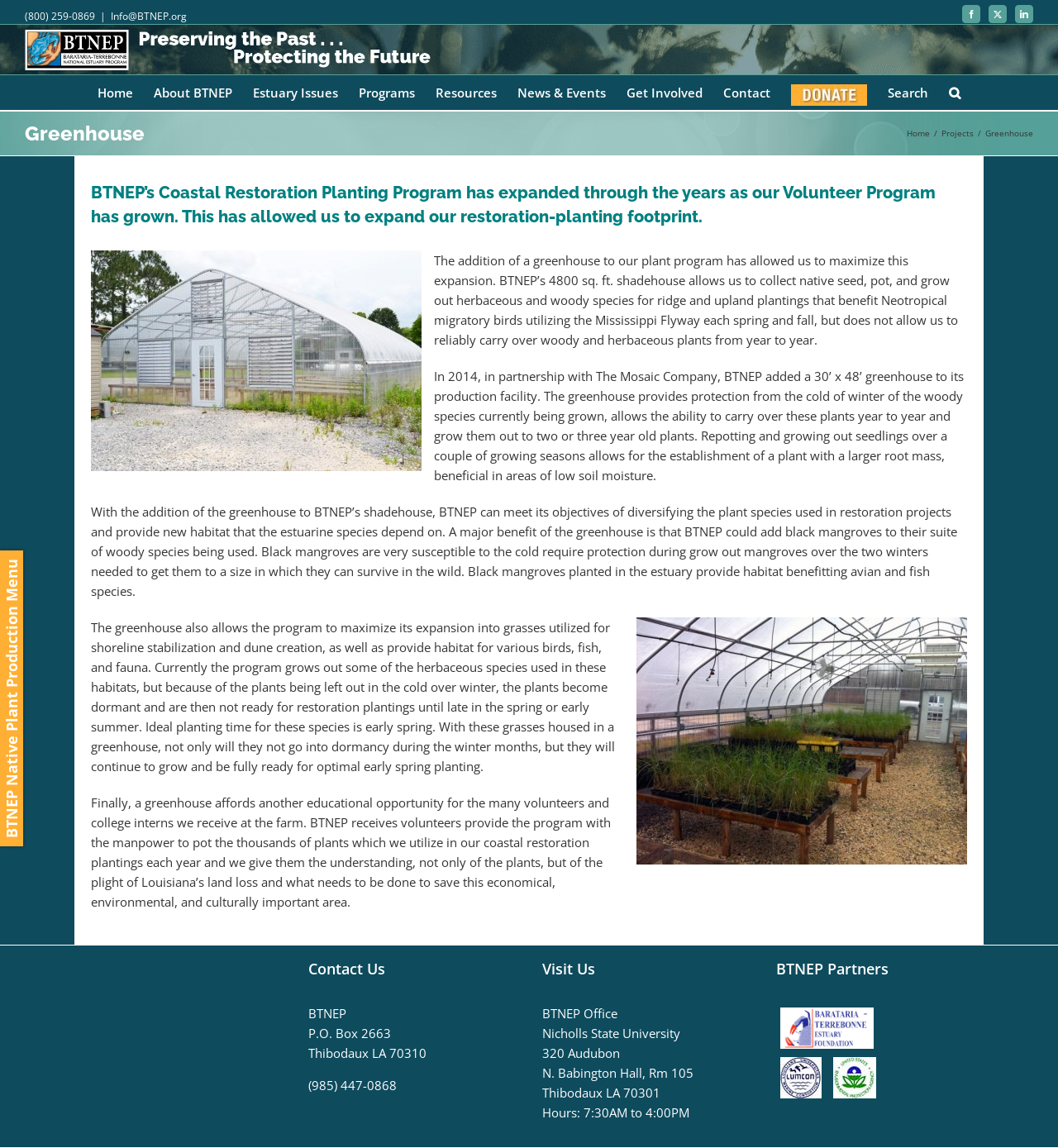Given the element description "About BTNEP", identify the bounding box of the corresponding UI element.

[0.145, 0.065, 0.22, 0.095]